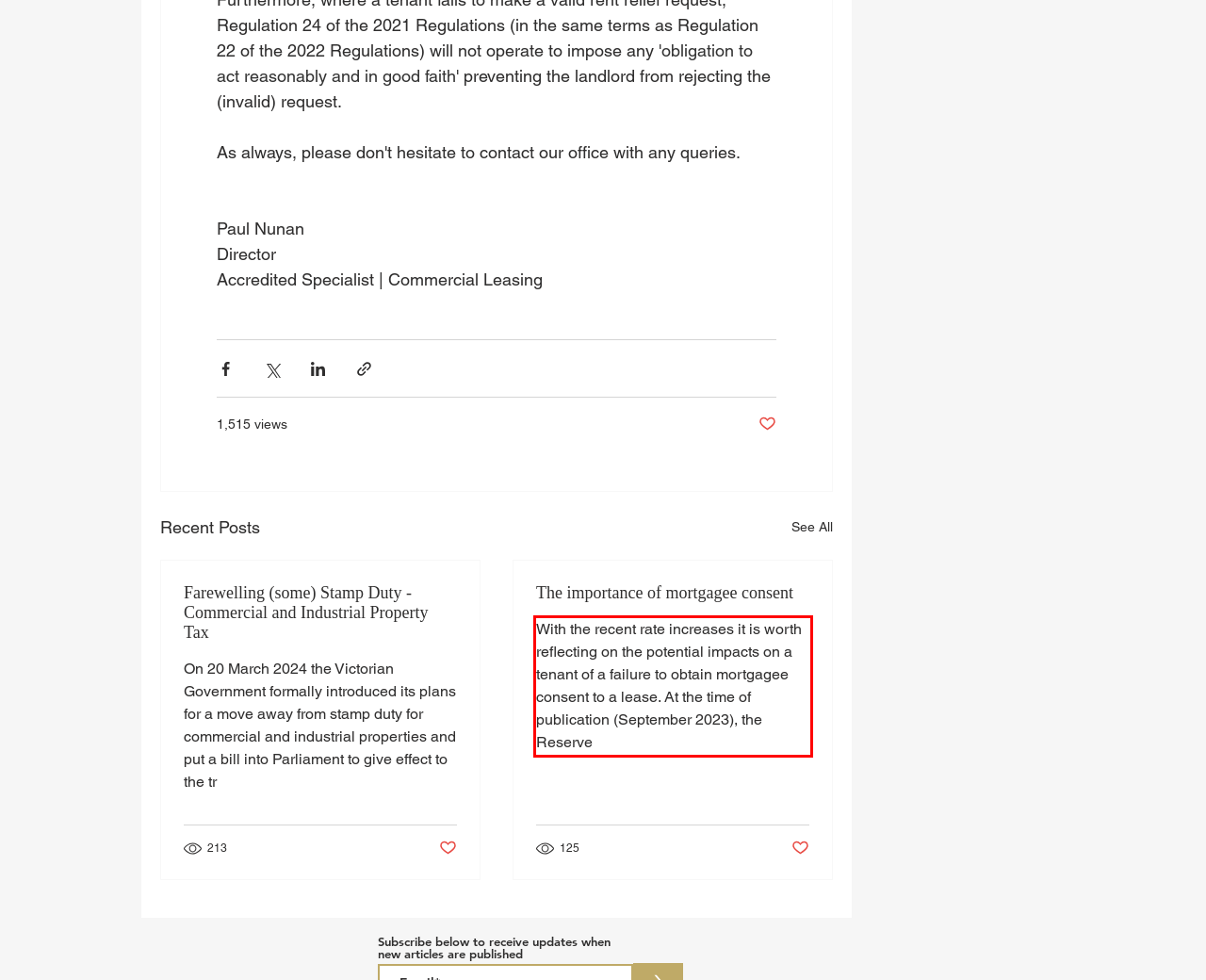Locate the red bounding box in the provided webpage screenshot and use OCR to determine the text content inside it.

With the recent rate increases it is worth reflecting on the potential impacts on a tenant of a failure to obtain mortgagee consent to a lease. At the time of publication (September 2023), the Reserve